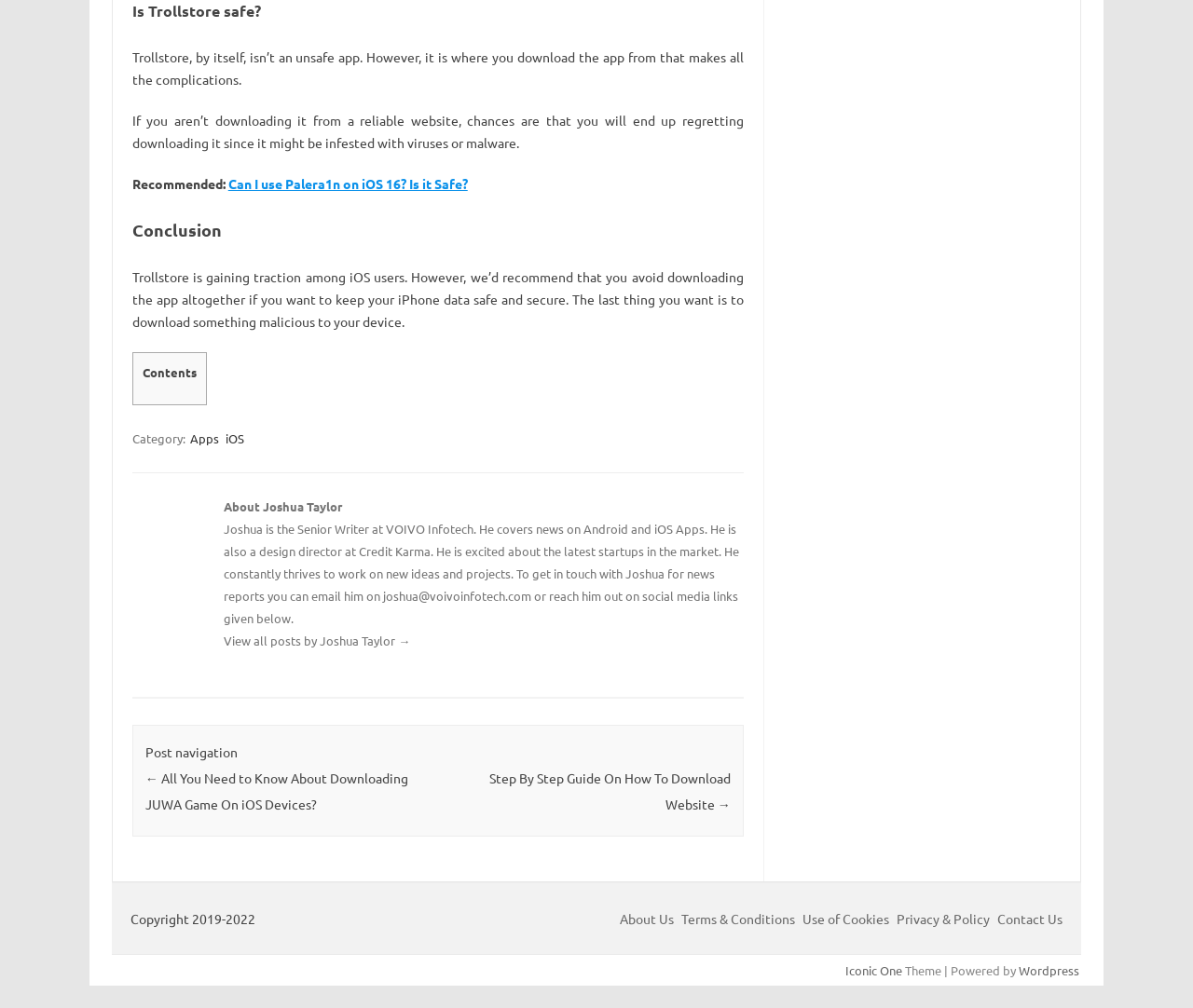Given the element description PRODUCTS, predict the bounding box coordinates for the UI element in the webpage screenshot. The format should be (top-left x, top-left y, bottom-right x, bottom-right y), and the values should be between 0 and 1.

None